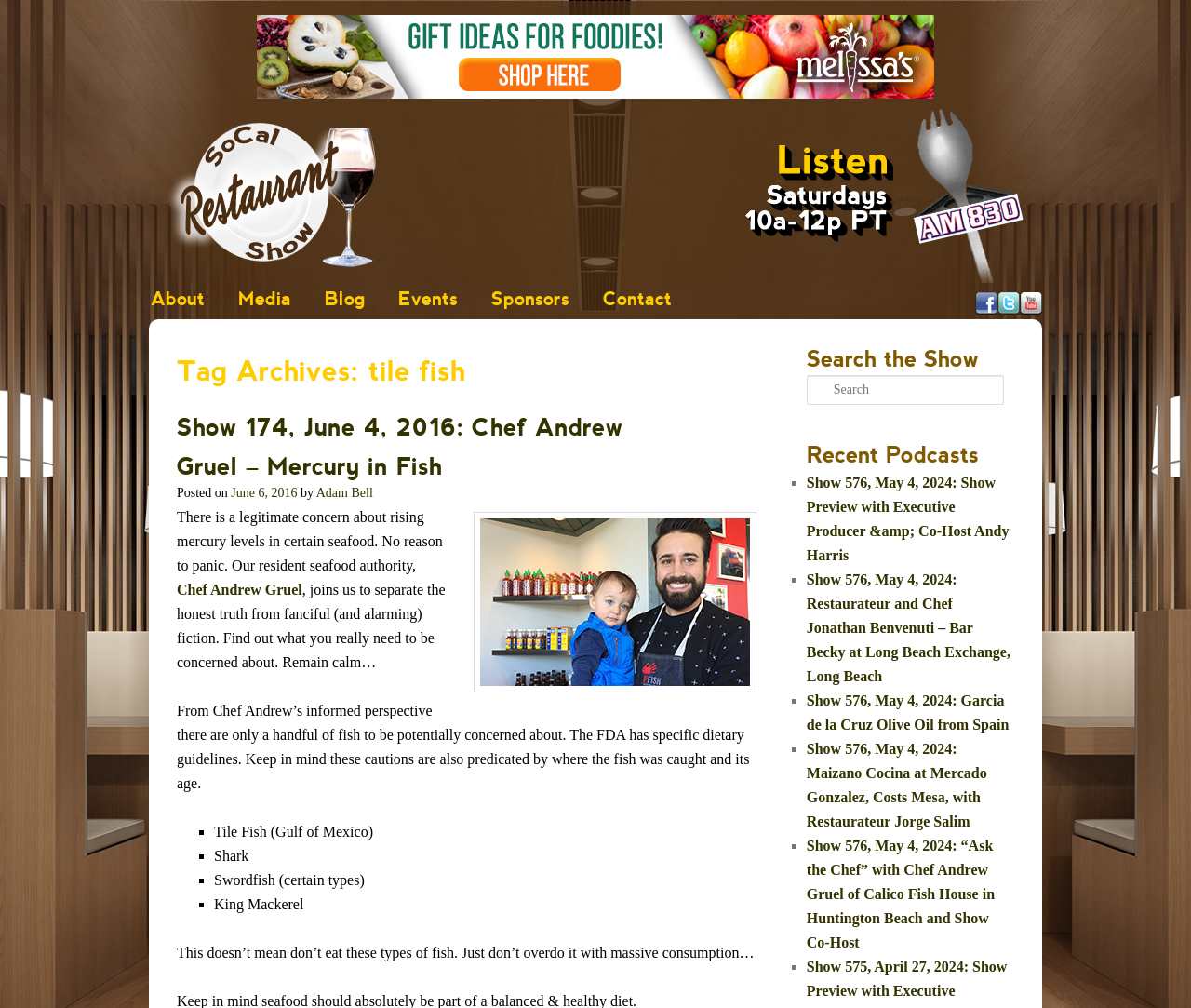What is the topic of the show on June 4, 2016?
Respond with a short answer, either a single word or a phrase, based on the image.

Mercury in Fish